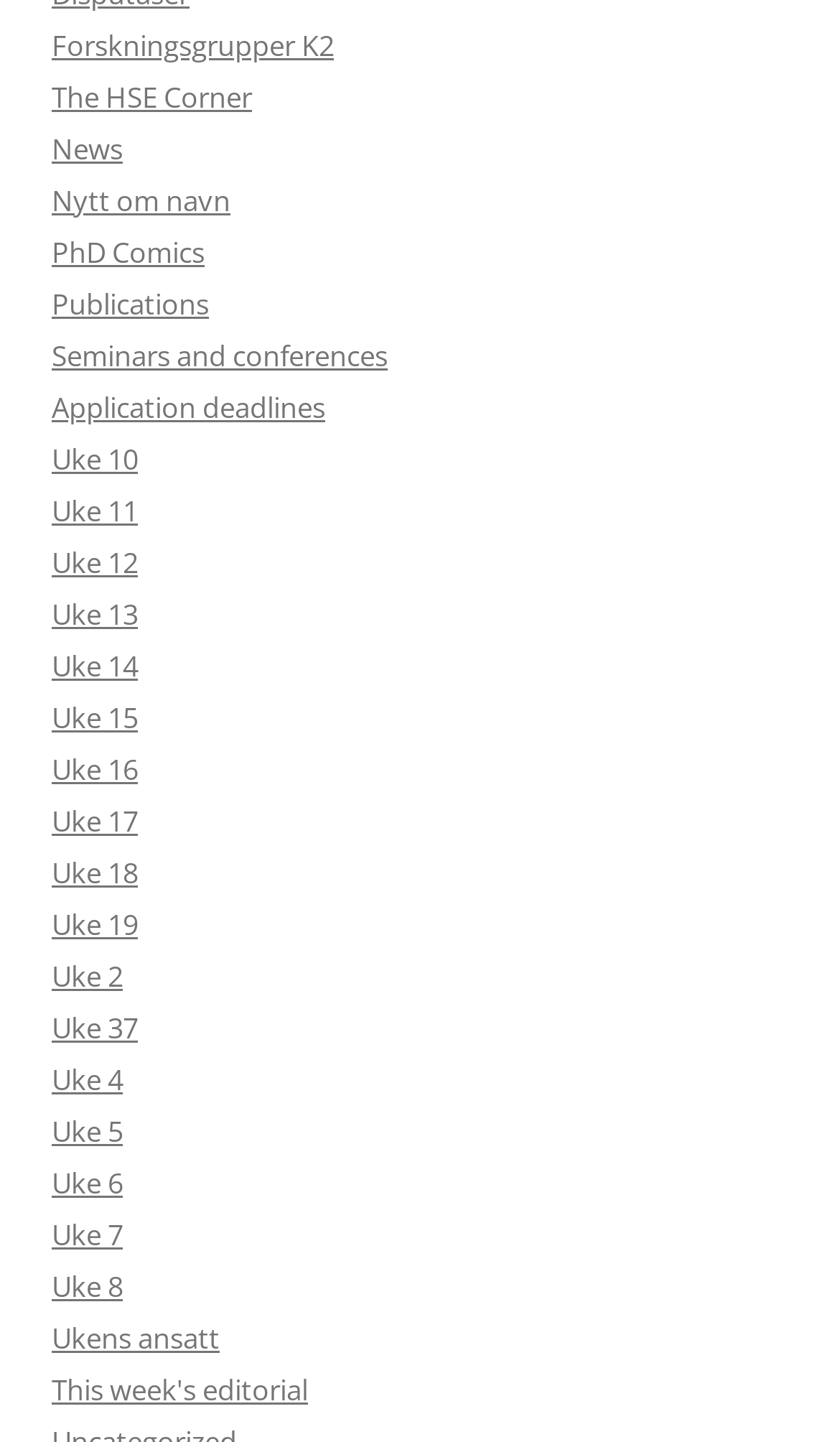Please determine the bounding box coordinates for the element that should be clicked to follow these instructions: "Read the news".

[0.062, 0.089, 0.146, 0.116]